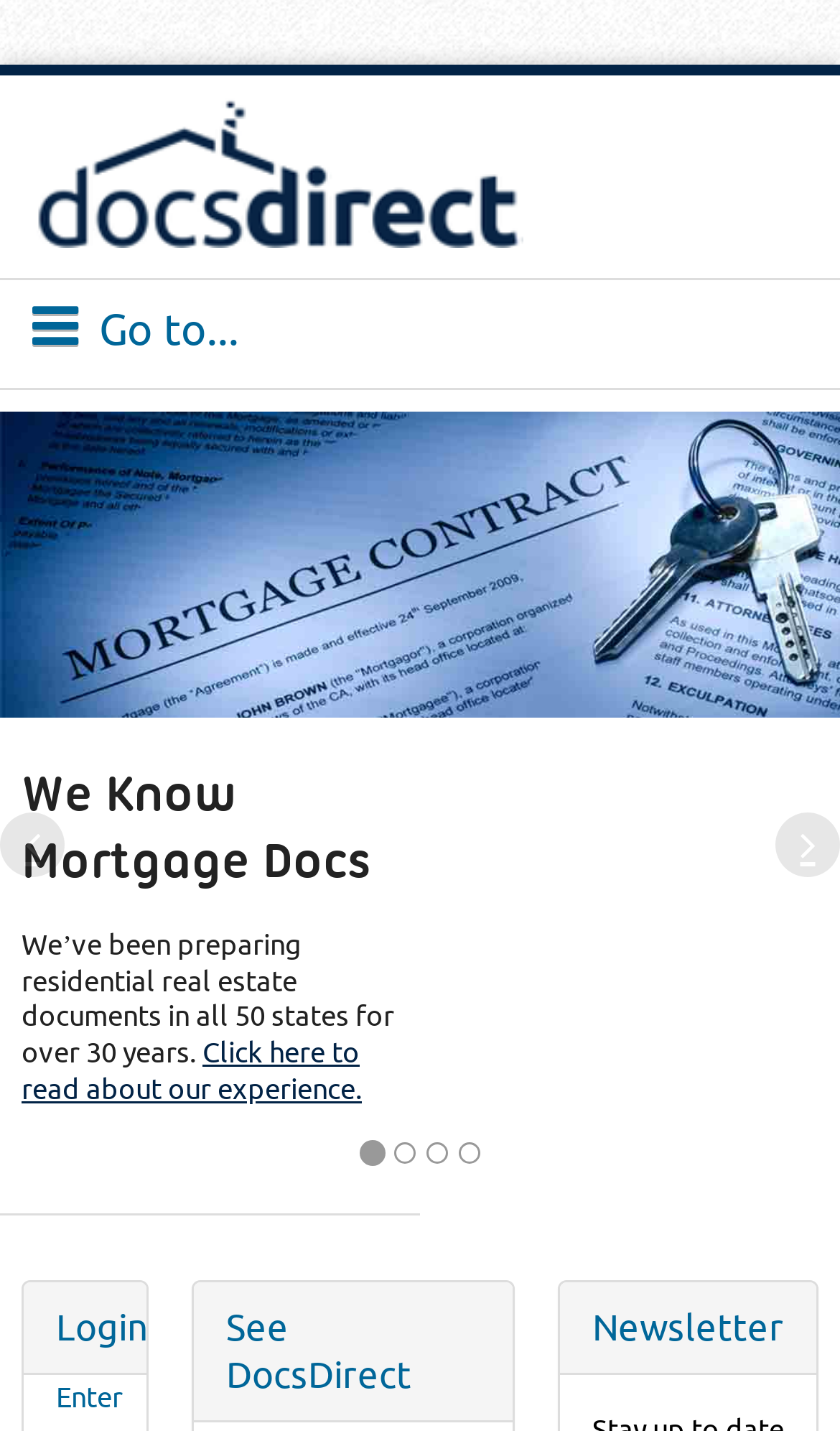Given the webpage screenshot and the description, determine the bounding box coordinates (top-left x, top-left y, bottom-right x, bottom-right y) that define the location of the UI element matching this description: title="DocsDirect.com"

[0.038, 0.053, 0.623, 0.149]